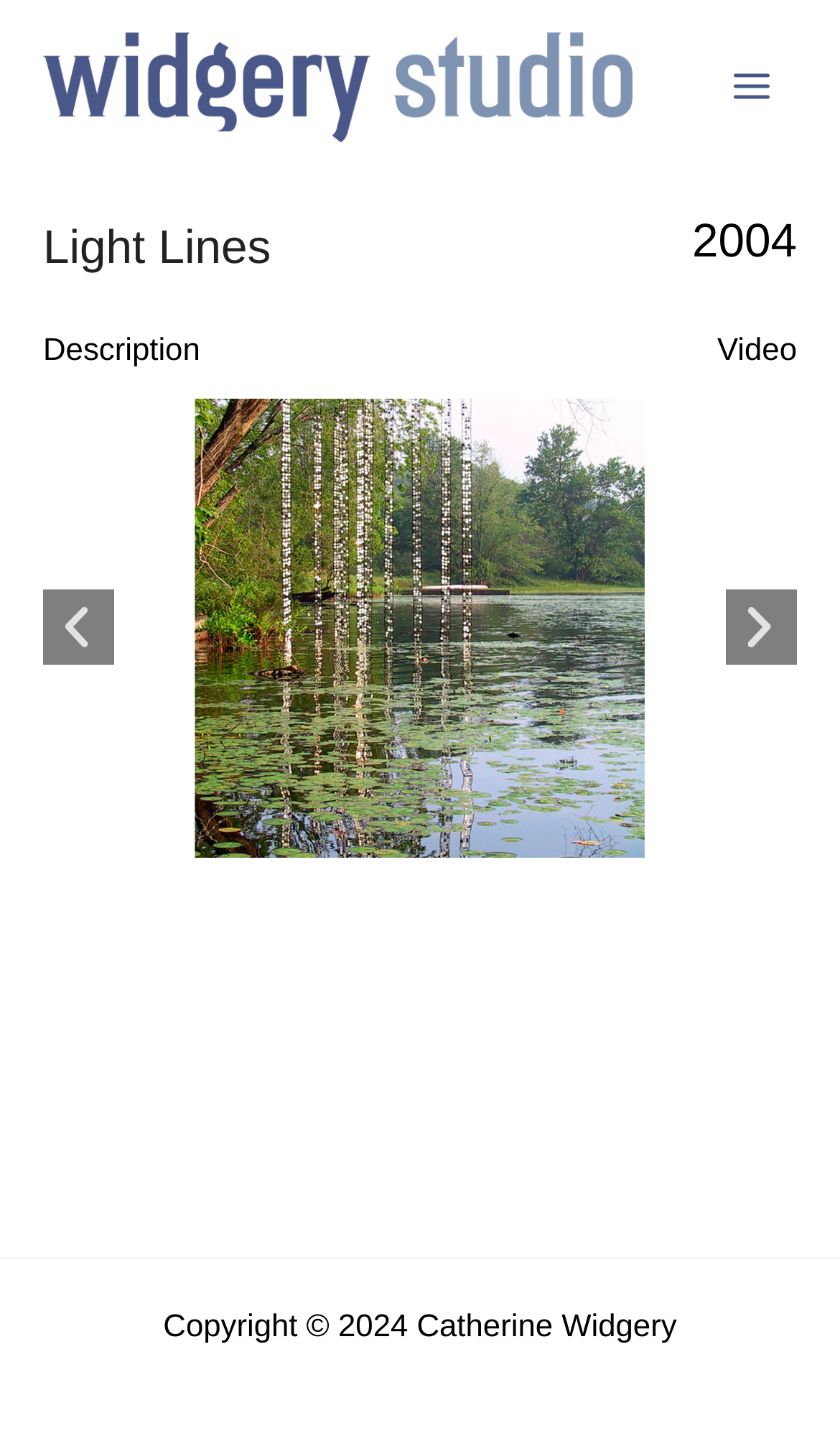What is the purpose of the buttons 'Previous slide' and 'Next slide'?
Answer with a single word or phrase by referring to the visual content.

To navigate the carousel